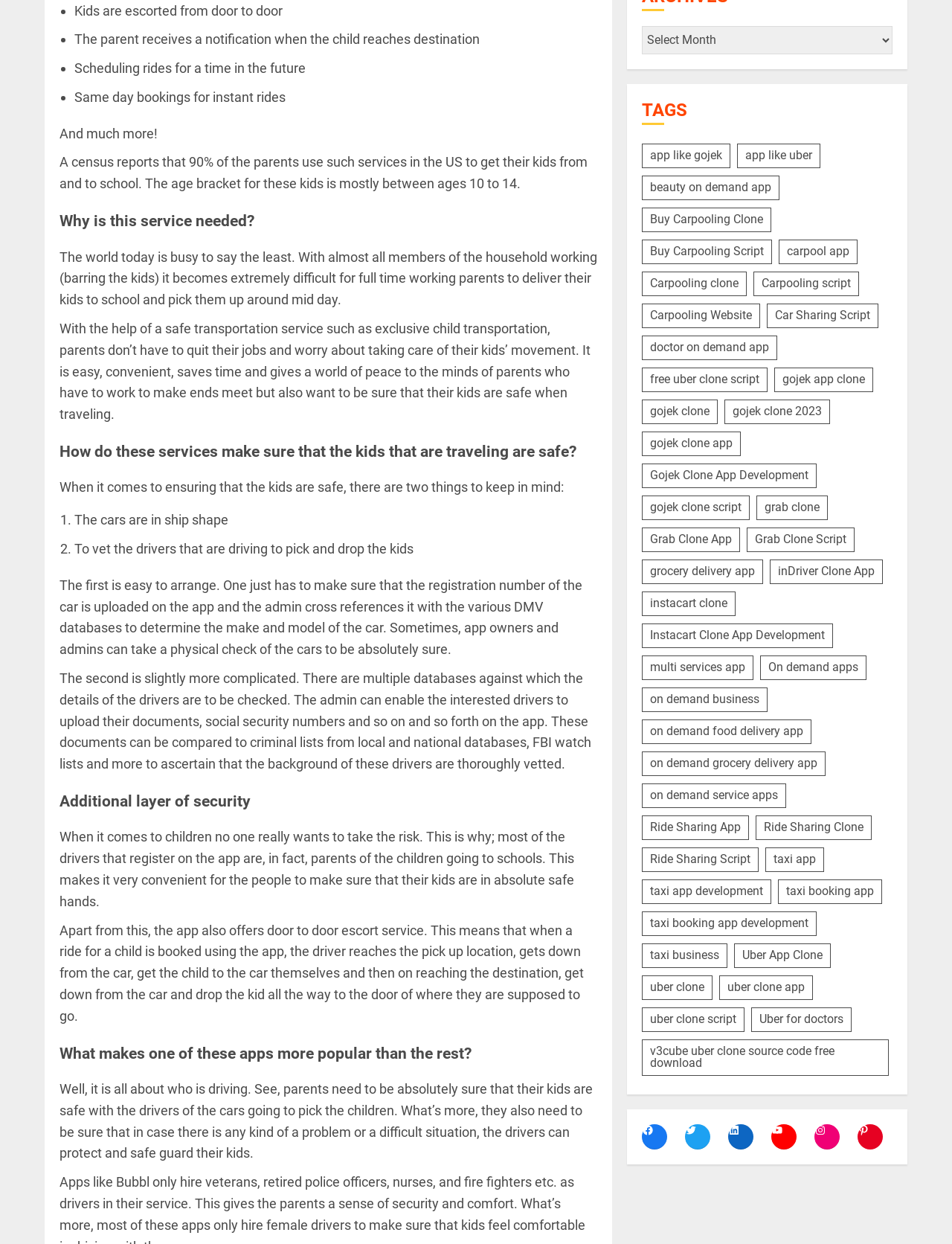Using floating point numbers between 0 and 1, provide the bounding box coordinates in the format (top-left x, top-left y, bottom-right x, bottom-right y). Locate the UI element described here: on demand food delivery app

[0.674, 0.578, 0.853, 0.598]